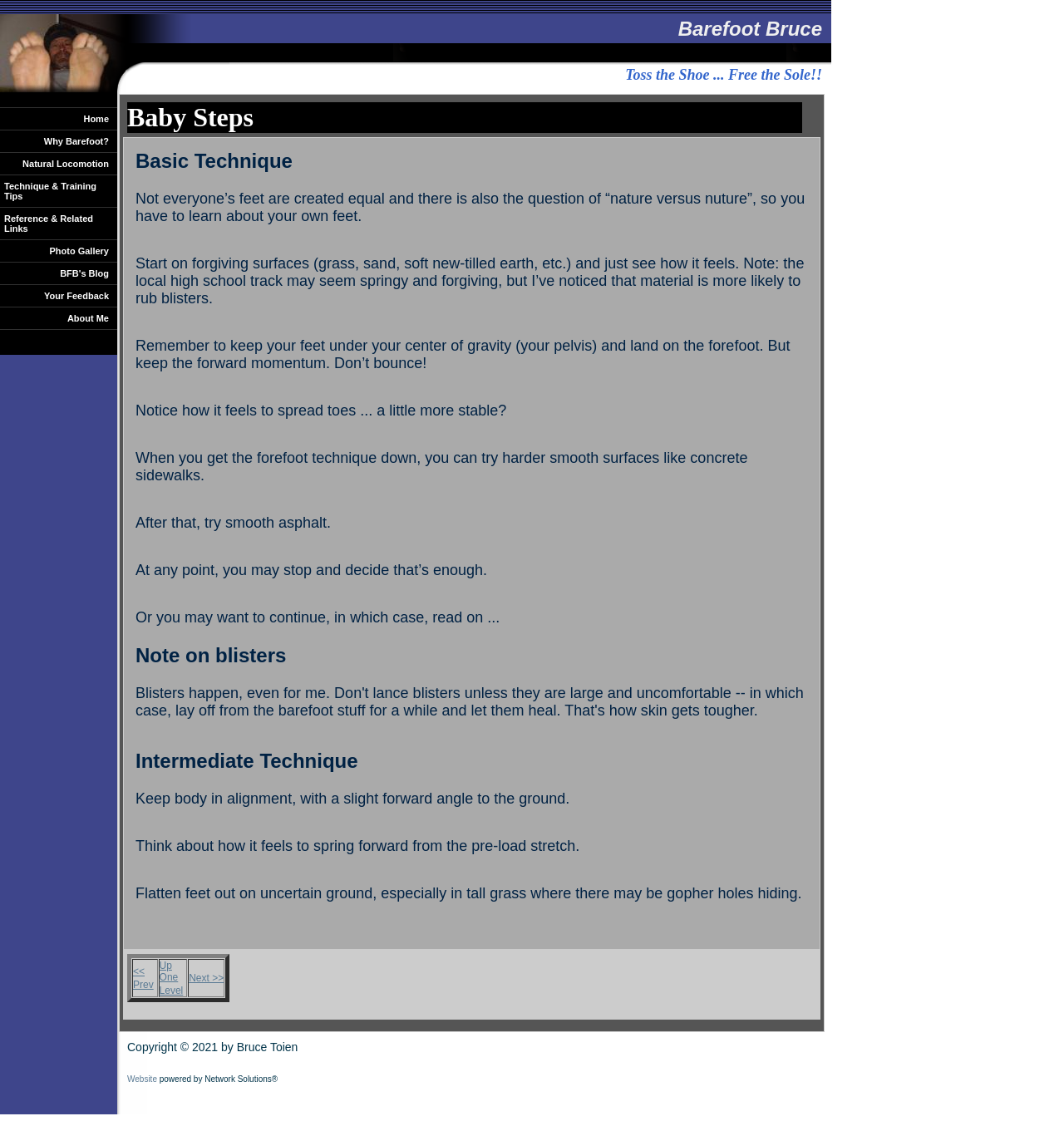Determine the bounding box coordinates of the region to click in order to accomplish the following instruction: "Read 'Baby Steps'". Provide the coordinates as four float numbers between 0 and 1, specifically [left, top, right, bottom].

[0.12, 0.091, 0.754, 0.119]